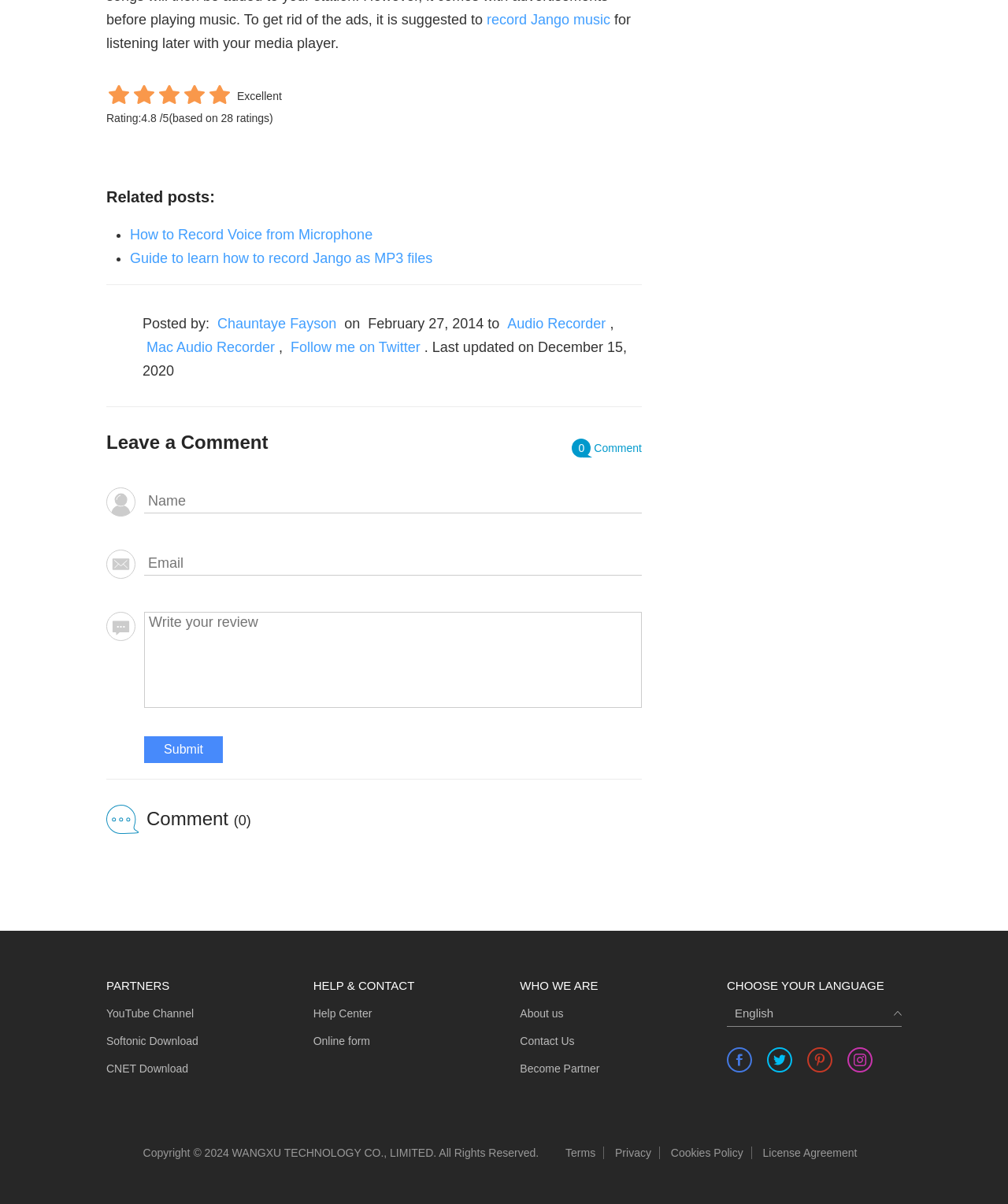What is the category of the 'Audio Recorder' link?
Look at the image and provide a short answer using one word or a phrase.

Mac Audio Recorder